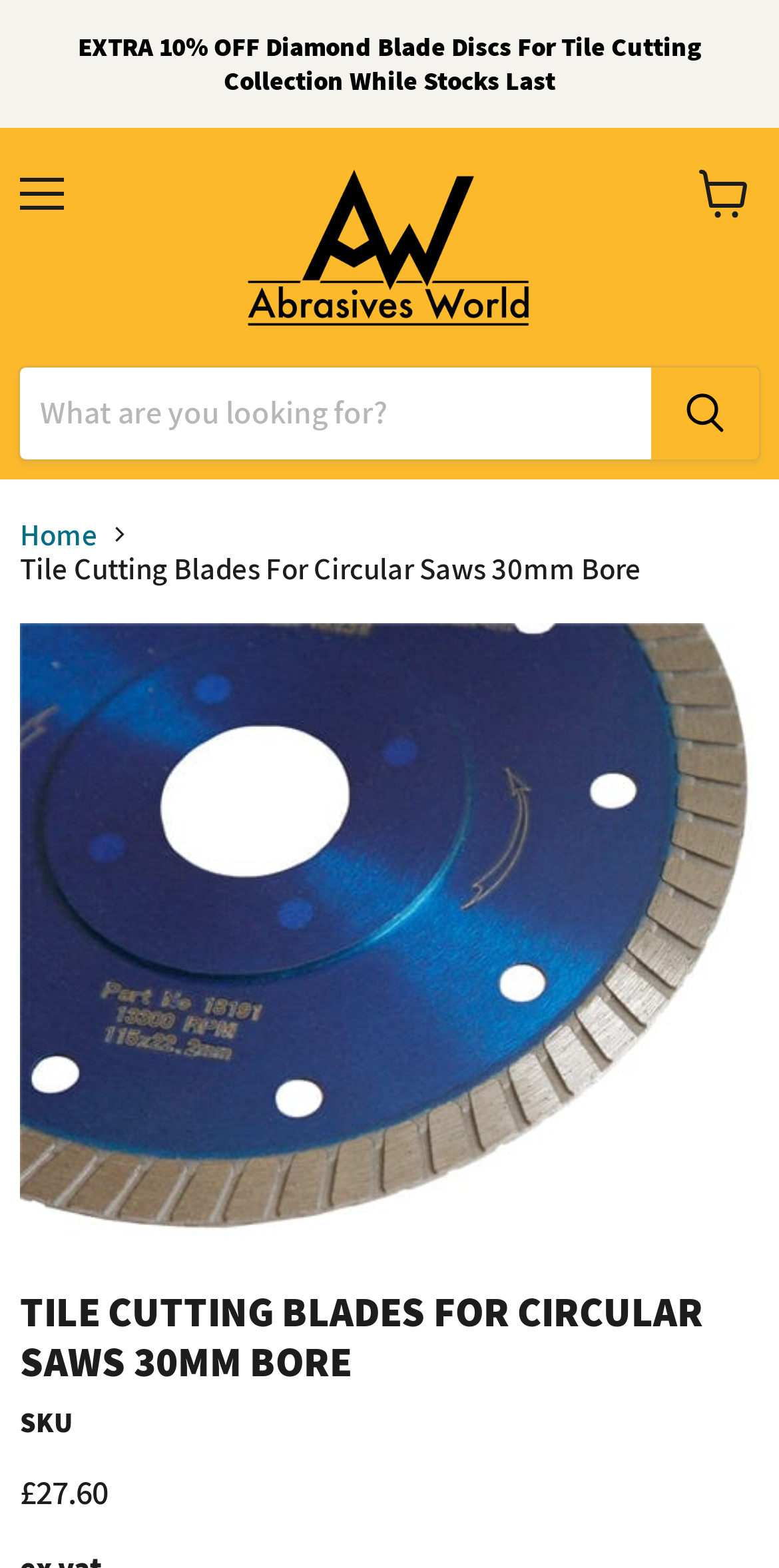Using a single word or phrase, answer the following question: 
What is the purpose of the tile cutting blades?

Cut porcelain tiles, ceramic and stone slabs